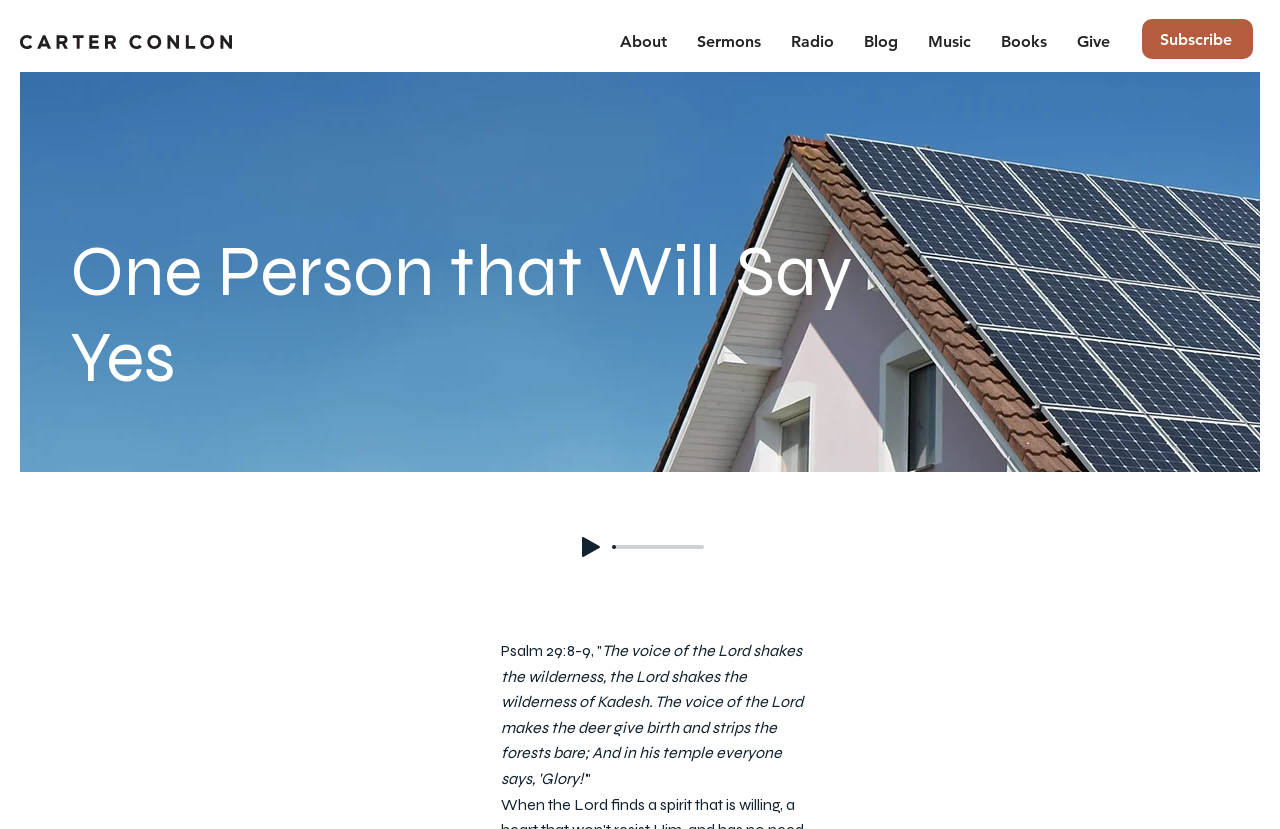Provide the text content of the webpage's main heading.

One Person that Will Say Yes